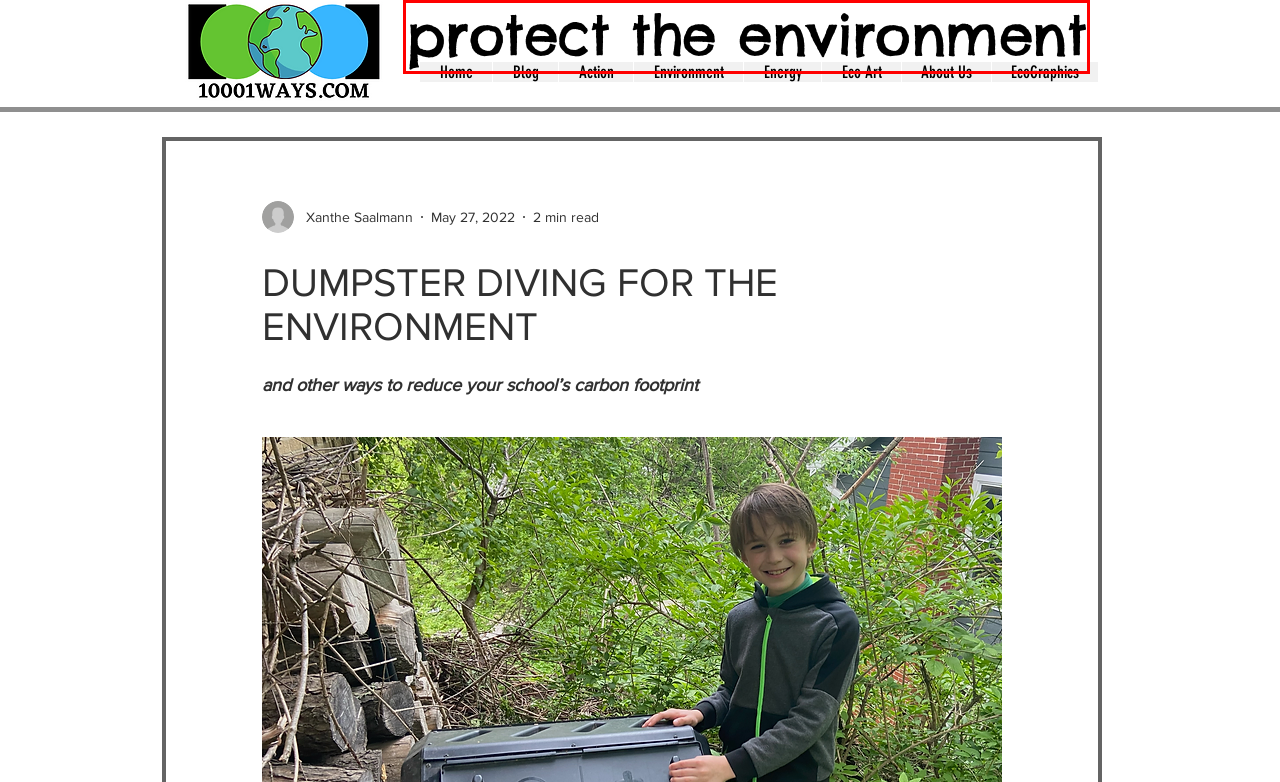You are provided a screenshot of a webpage featuring a red bounding box around a UI element. Choose the webpage description that most accurately represents the new webpage after clicking the element within the red bounding box. Here are the candidates:
A. EcoGraphics | 10001ways
B. Did You Know?  3/23/2023
C. Did You Know?
D. Environment
E. GenZ 2000-20
F. Fight Climate Change and Save The Environment | 10001ways
G. Website Team | 10001ways
H. Newsletter | 10001ways

F